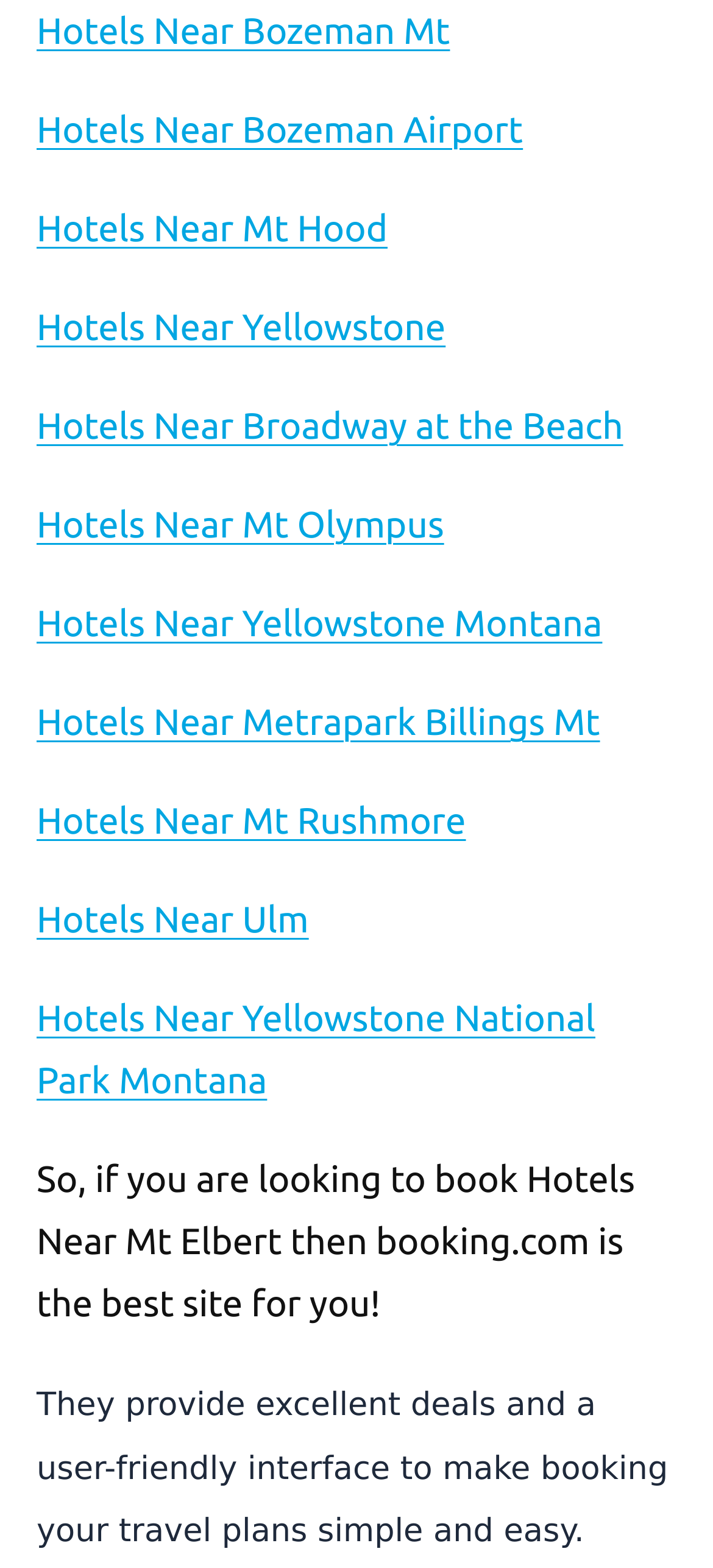Can you look at the image and give a comprehensive answer to the question:
How many links are there on the webpage?

There are 12 links on the webpage, each with a different location, such as 'Hotels Near Bozeman Mt', 'Hotels Near Bozeman Airport', etc.